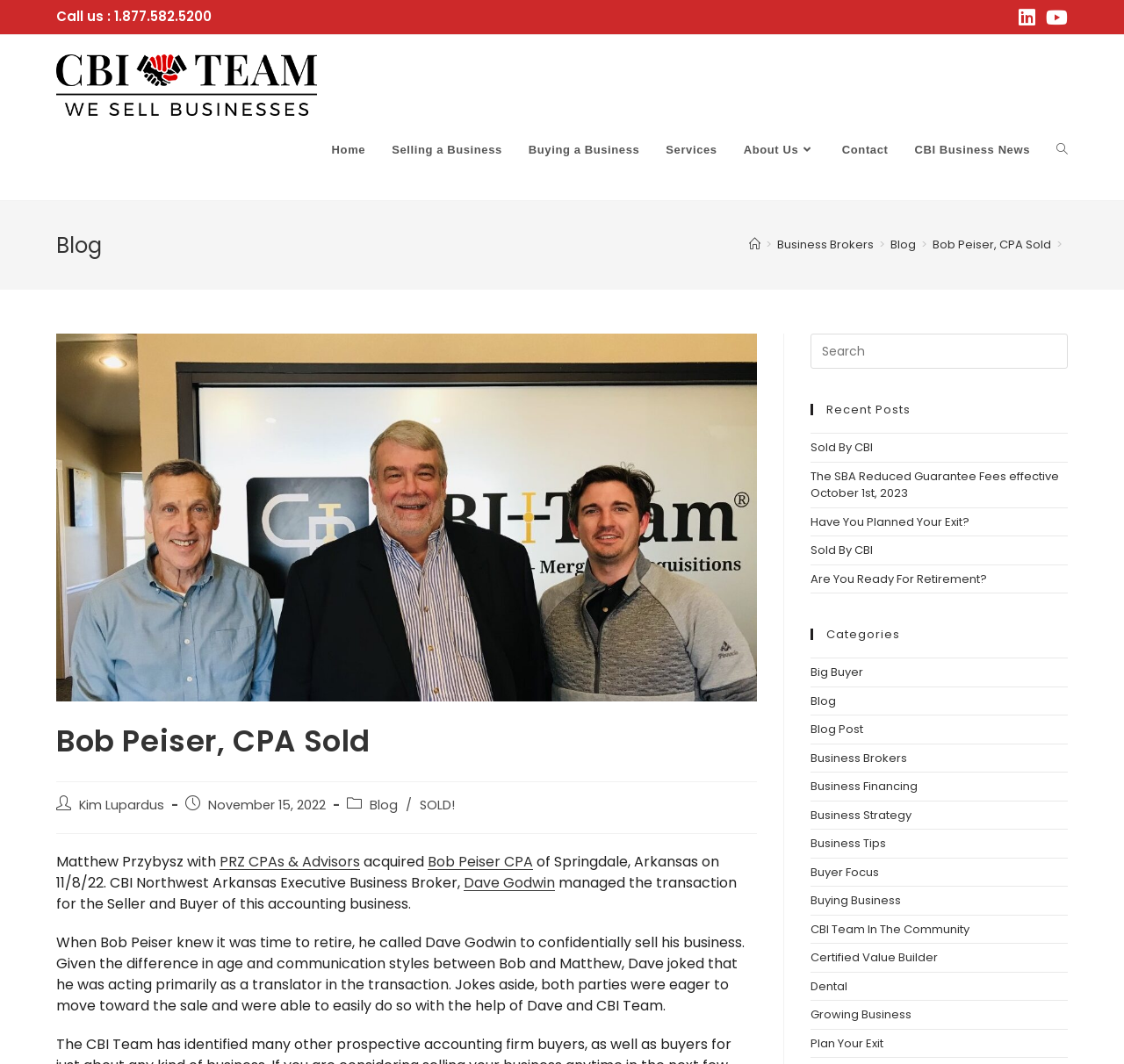Describe the webpage meticulously, covering all significant aspects.

This webpage is about a business brokerage firm, specifically a blog post about the sale of Bob Peiser, CPA. At the top of the page, there is a header with a phone number and social media links. Below that, there is a navigation menu with links to different sections of the website, including "Home", "Selling a Business", "Buying a Business", and "About Us".

The main content of the page is a blog post about the sale of Bob Peiser, CPA, which was acquired by Matthew Przybysz with PRZ CPAs & Advisors on November 8, 2022. The post is written in a narrative style and includes quotes from the parties involved. There is also a section that describes the role of the business broker, Dave Godwin, in facilitating the transaction.

To the right of the main content, there is a sidebar with a search bar, a list of recent posts, and a list of categories. The recent posts include links to other blog posts, such as "Sold By CBI" and "Have You Planned Your Exit?". The categories include links to topics such as "Big Buyer", "Business Brokers", and "Plan Your Exit".

At the bottom of the page, there is a footer with a copyright notice and a link to the website's terms of use. Overall, the webpage is well-organized and easy to navigate, with a clear focus on providing information about the business brokerage firm and its services.